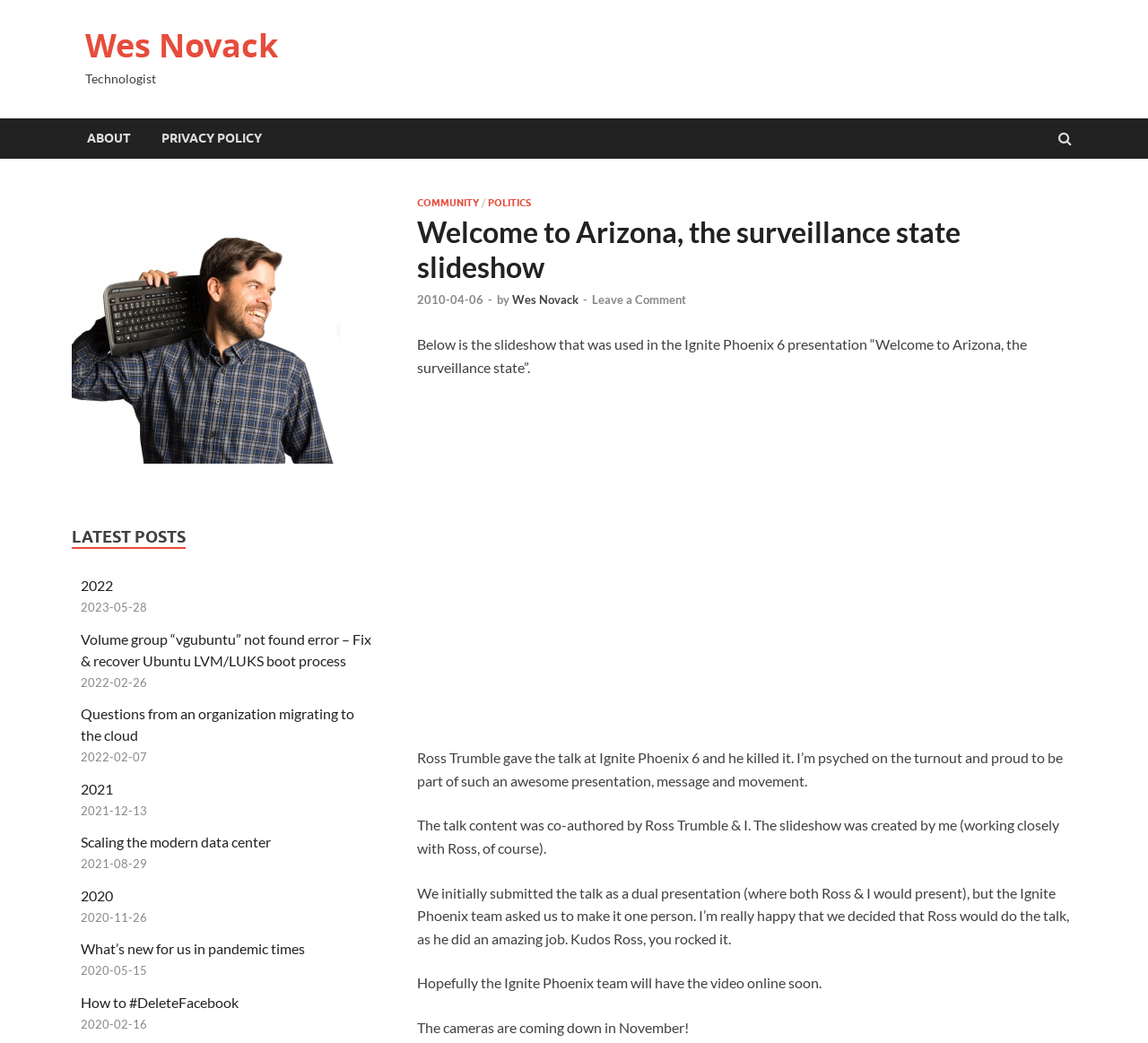Write an exhaustive caption that covers the webpage's main aspects.

This webpage is about a slideshow presentation titled "Welcome to Arizona, the surveillance state" by Ross Trumble at Ignite Phoenix 6. At the top left, there is a link to the author's name, Wes Novack, and a description of him as a technologist. Below this, there are links to "ABOUT" and "PRIVACY POLICY" pages.

The main content of the page is divided into two sections. On the left, there is a navigation menu with links to "COMMUNITY", "POLITICS", and other categories. On the right, there is a heading that reads "Welcome to Arizona, the surveillance state slideshow" followed by a description of the presentation and its authors.

Below this, there is a paragraph of text that describes the presentation and its success, followed by several paragraphs of text that discuss the creation of the slideshow and the decision to have Ross Trumble present it alone.

Further down the page, there is a section titled "LATEST POSTS" that lists several links to blog posts with dates ranging from 2020 to 2023. Each post has a title and a date, and they appear to be related to technology and surveillance.

There is no image on the page, but there is a plugin object that is disabled, which may have been used to display the slideshow. Overall, the page has a simple layout with a focus on text content.